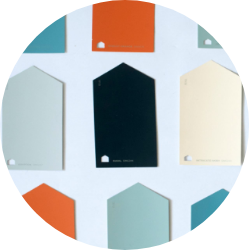Create a detailed narrative of what is happening in the image.

The image showcases a collection of paint swatches arranged in a visually appealing pattern. The swatches feature a variety of colors, including muted greens, deep navy, fresh orange, and soft neutrals. Their shapes resemble small house silhouettes, contributing to a cohesive theme. This arrangement suggests a focus on interior design or color selection, likely appealing to those browsing for inspiration in home decoration or renovation projects. The subtle textures and shades of each swatch invite viewers to imagine how these colors could transform a space, reflecting a contemporary aesthetic.